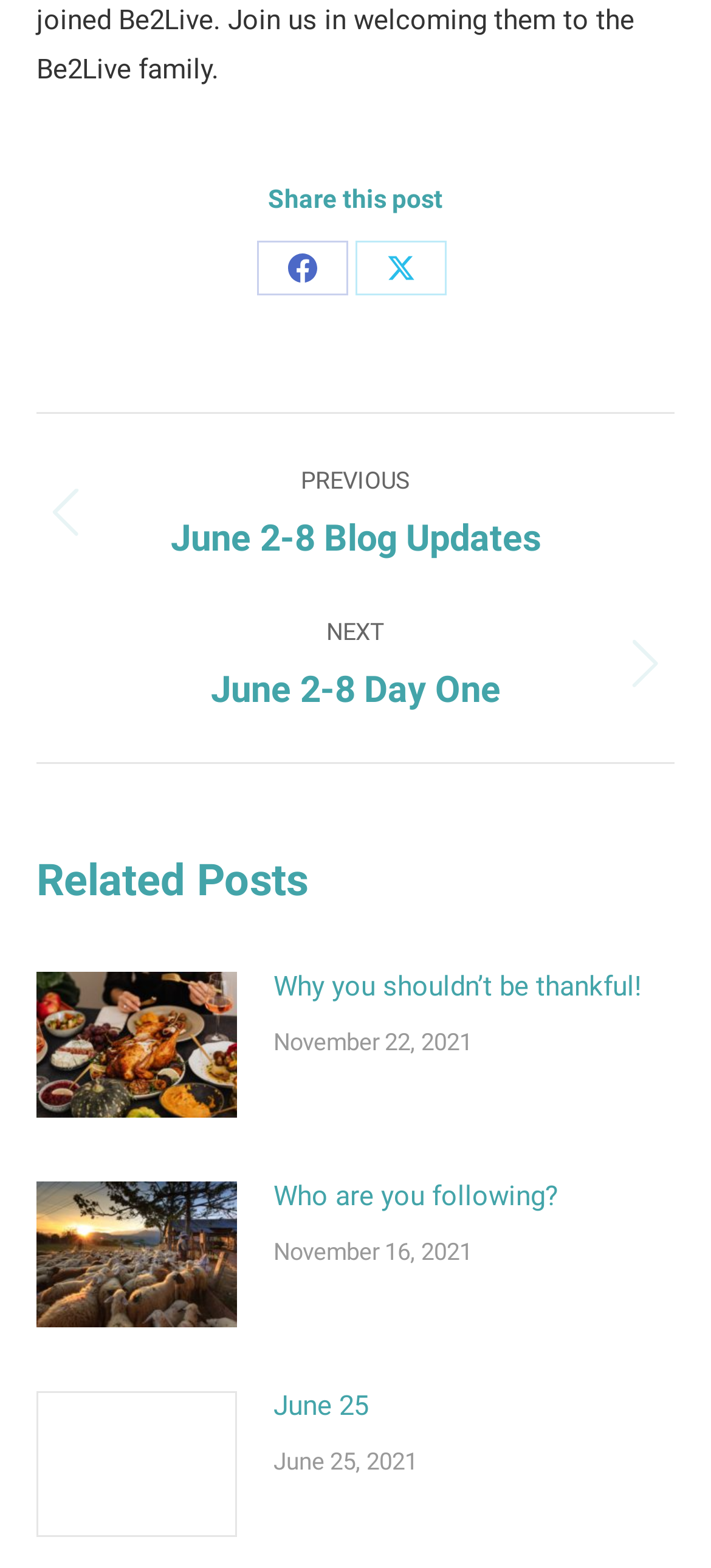Could you locate the bounding box coordinates for the section that should be clicked to accomplish this task: "Share this post on Facebook".

[0.362, 0.153, 0.49, 0.188]